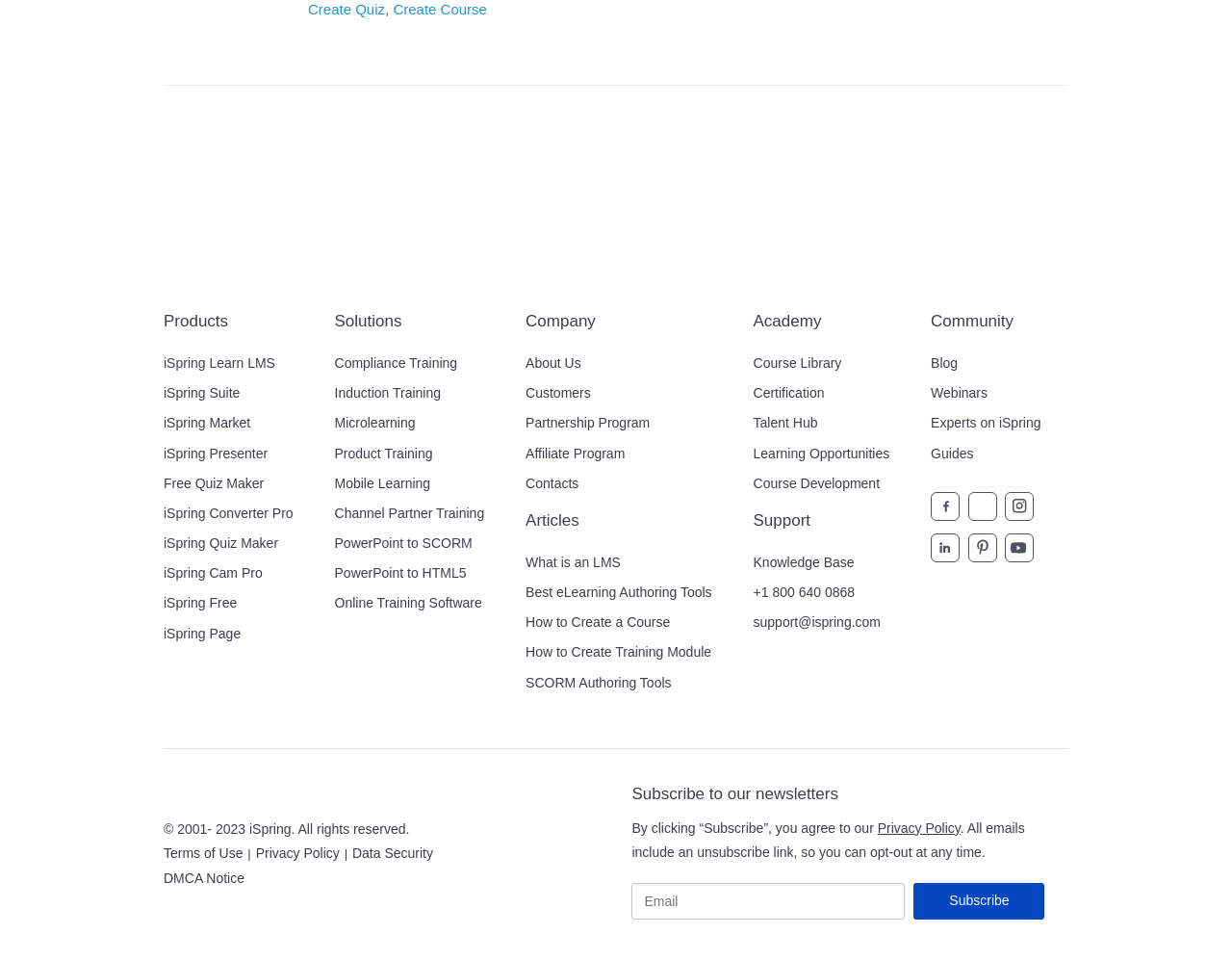Please identify the bounding box coordinates of the region to click in order to complete the given instruction: "Click on Free Quiz Maker". The coordinates should be four float numbers between 0 and 1, i.e., [left, top, right, bottom].

[0.133, 0.495, 0.214, 0.511]